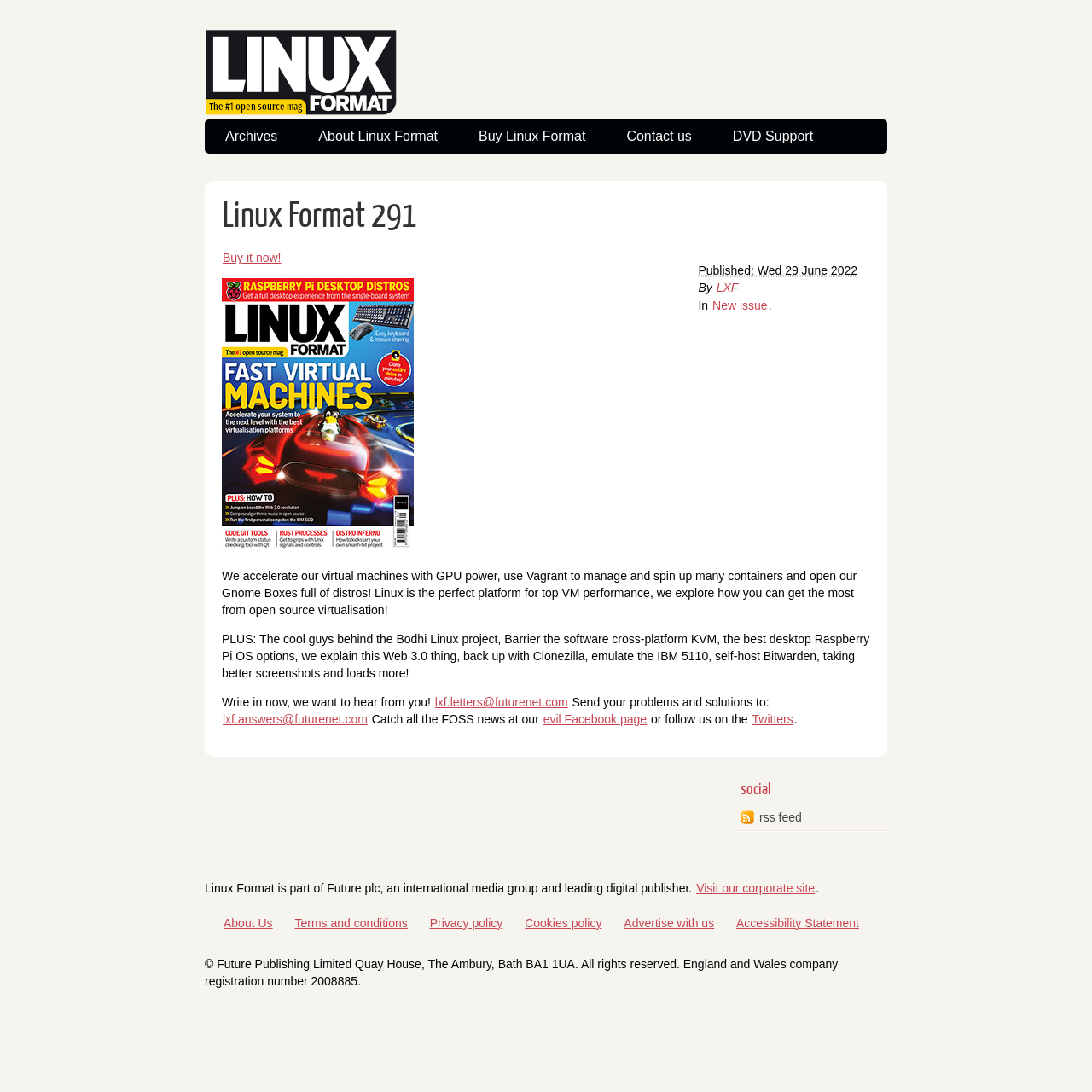Using the description "evil Facebook page", predict the bounding box of the relevant HTML element.

[0.497, 0.652, 0.593, 0.665]